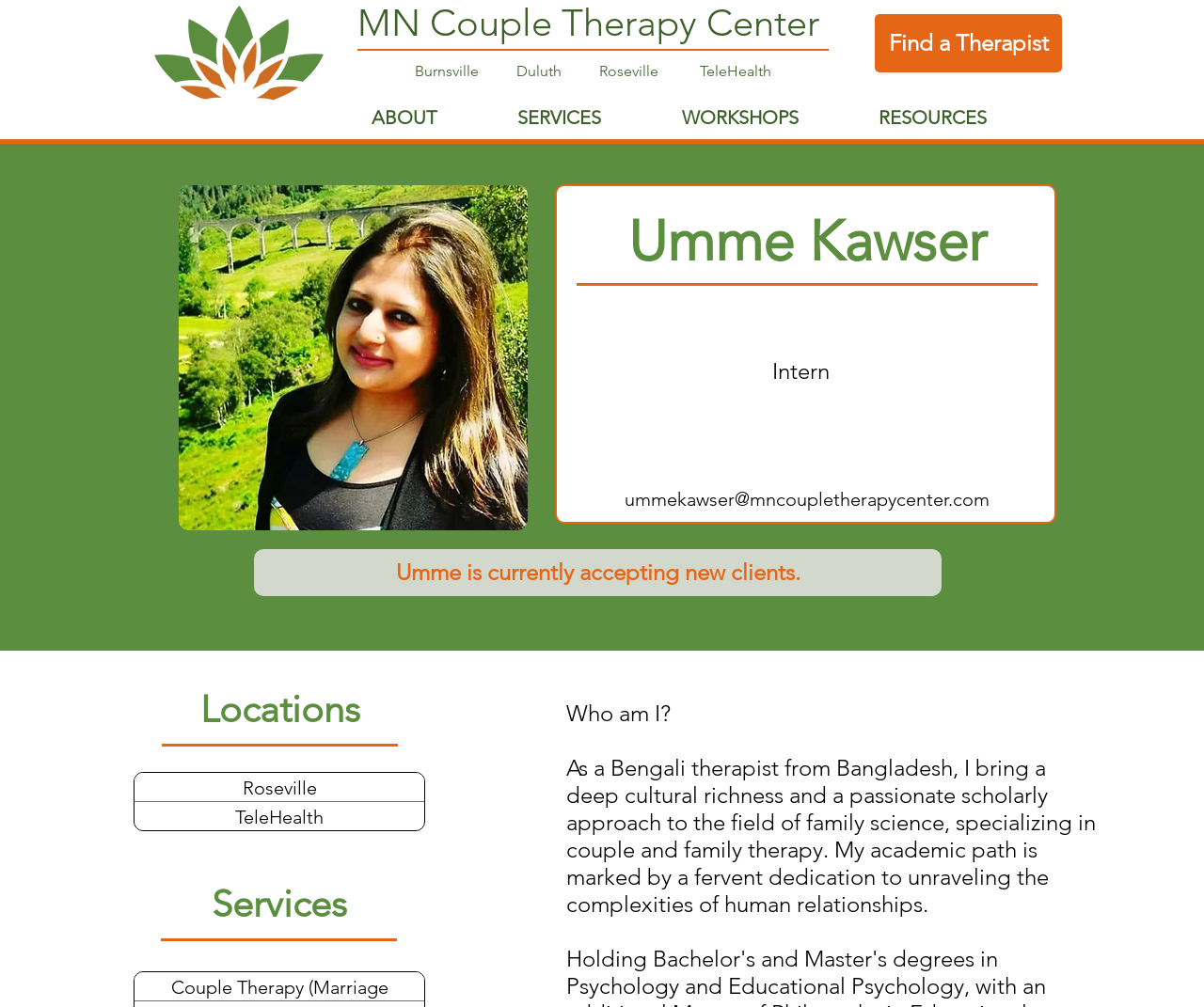Extract the primary heading text from the webpage.

MN Couple Therapy Center